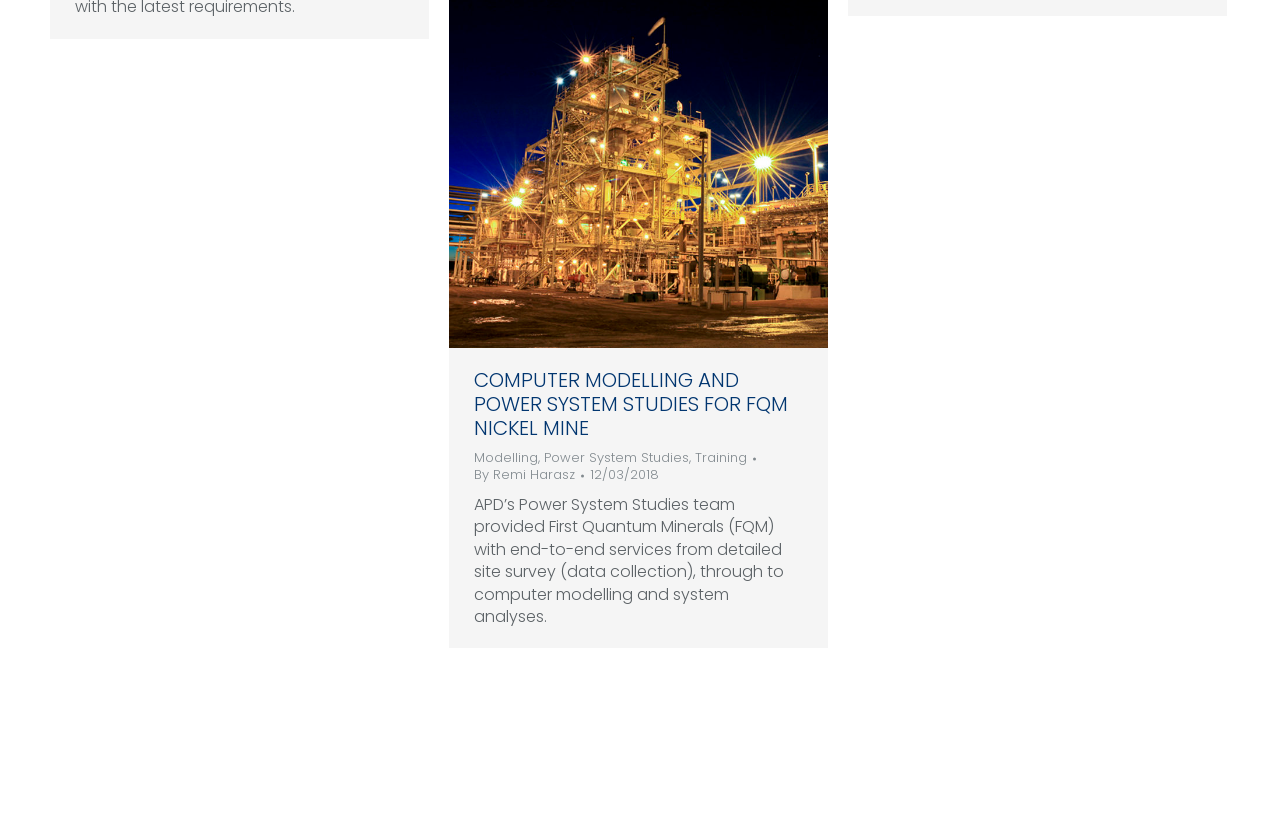Provide a short answer using a single word or phrase for the following question: 
What services did APD provide to FQM?

End-to-end services